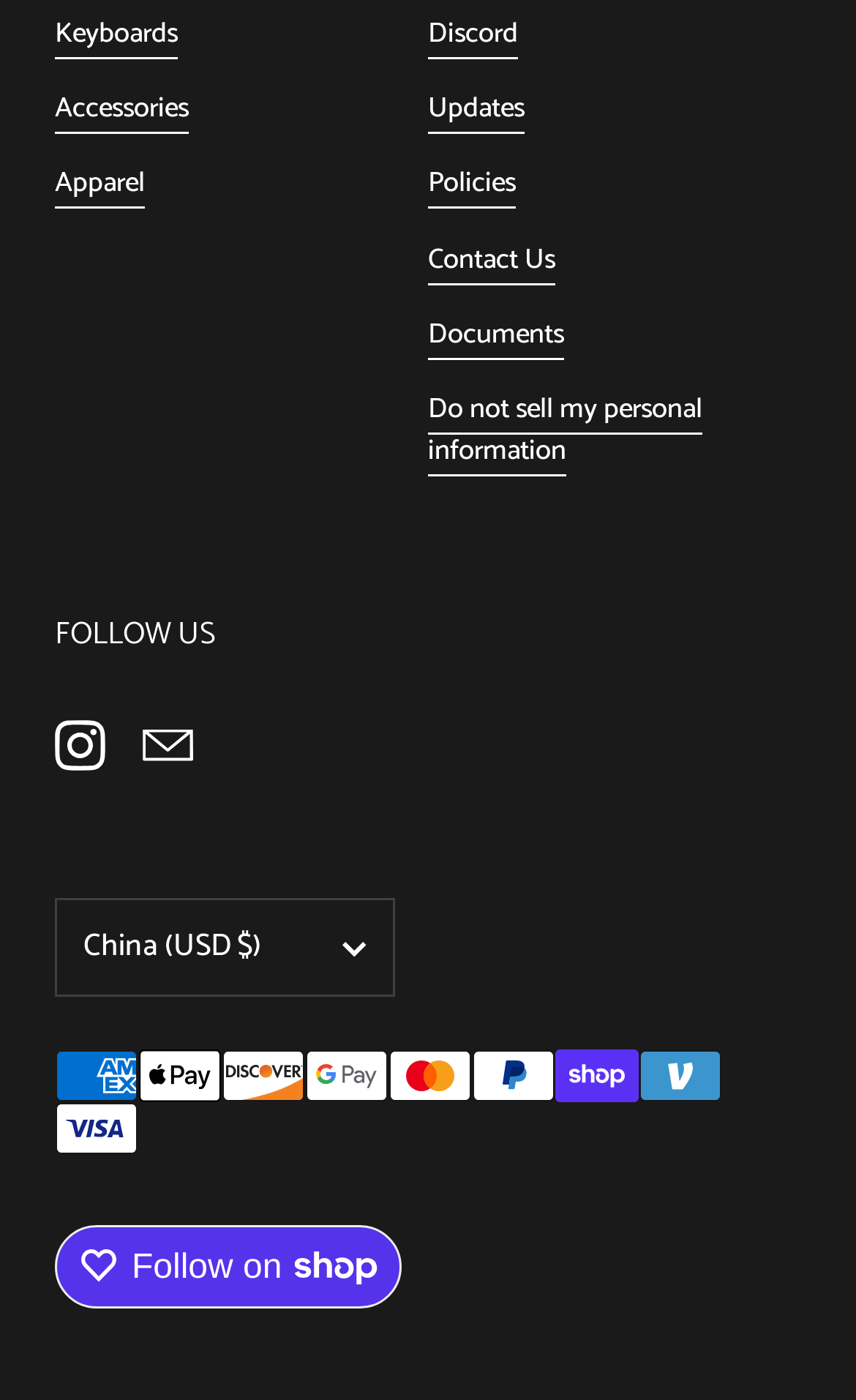Can you pinpoint the bounding box coordinates for the clickable element required for this instruction: "View Policies"? The coordinates should be four float numbers between 0 and 1, i.e., [left, top, right, bottom].

[0.5, 0.115, 0.603, 0.149]